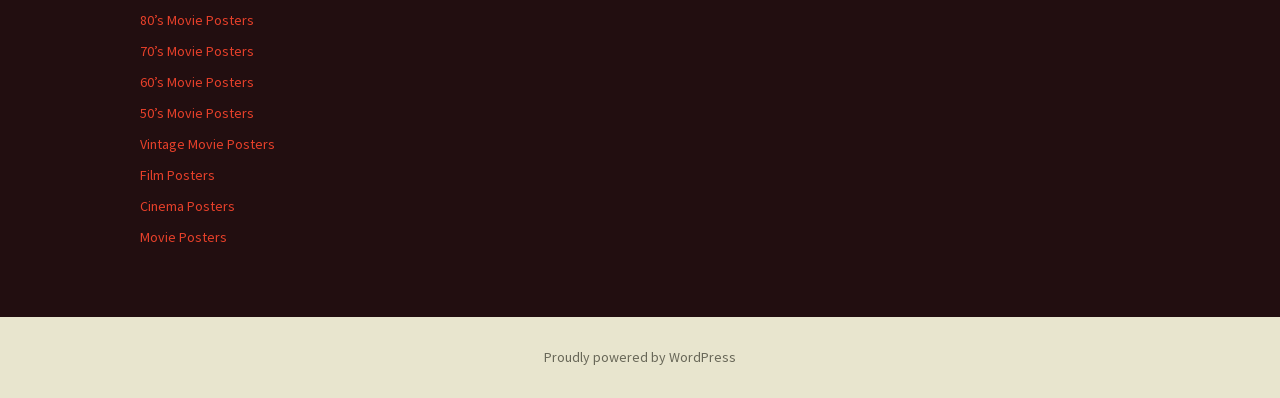Kindly determine the bounding box coordinates of the area that needs to be clicked to fulfill this instruction: "Leave a reply".

None